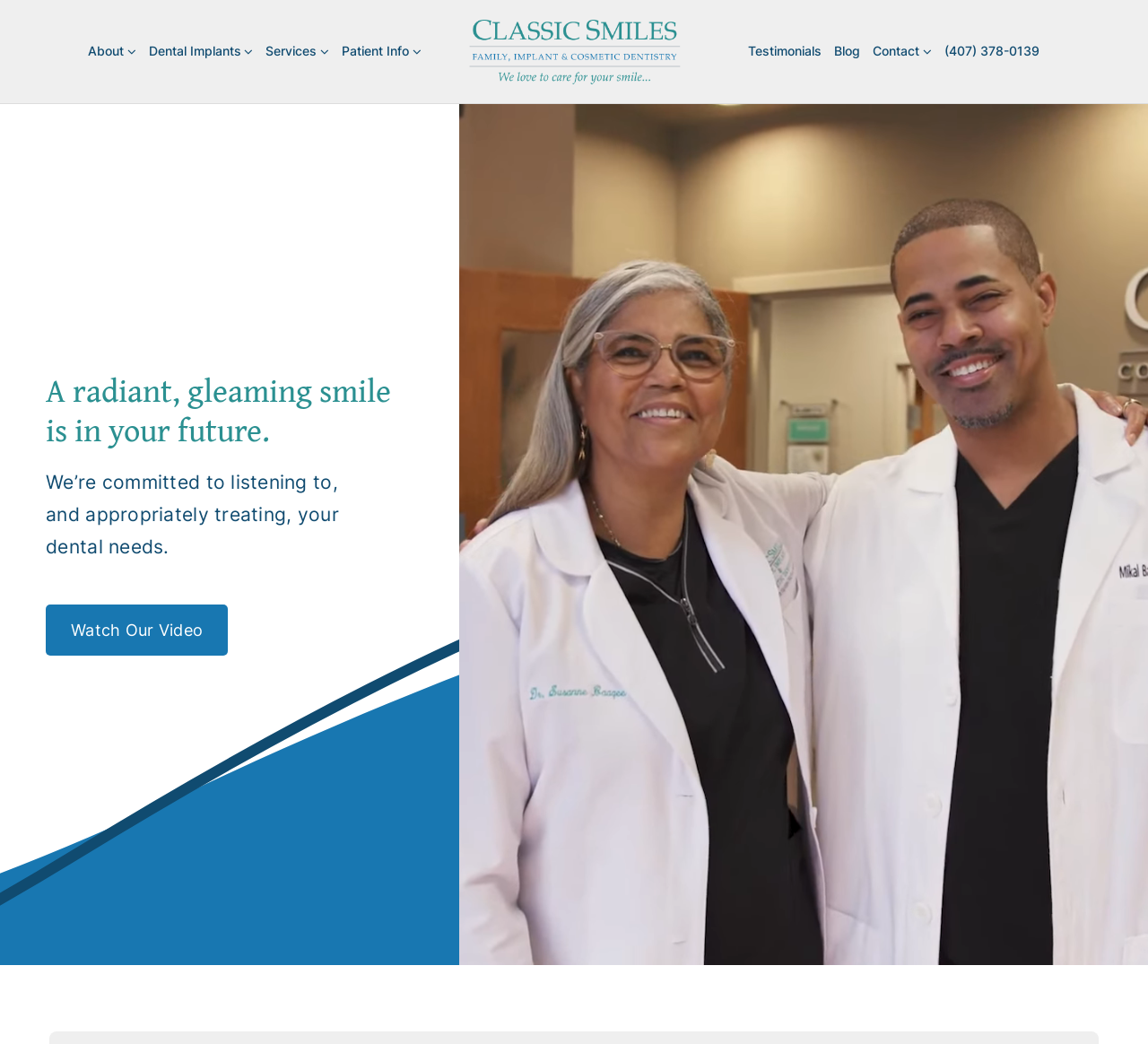Summarize the webpage in an elaborate manner.

The webpage is about Classic Smiles, a dental clinic in Greater Orlando, FL. At the top left, there is a main menu with links to "About", "Dental Implants", "Services", "Patient Info", and more. On the right side of the top section, the clinic's logo is displayed. 

Below the top section, there is a heading that reads "A radiant, gleaming smile is in your future." This is followed by a paragraph of text that says "We’re committed to listening to, and appropriately treating, your dental needs." 

On the right side of the page, there is another main menu with links to "Testimonials", "Blog", "Contact", and the clinic's phone number. There is also a link to "Watch Our Video" below the paragraph of text.